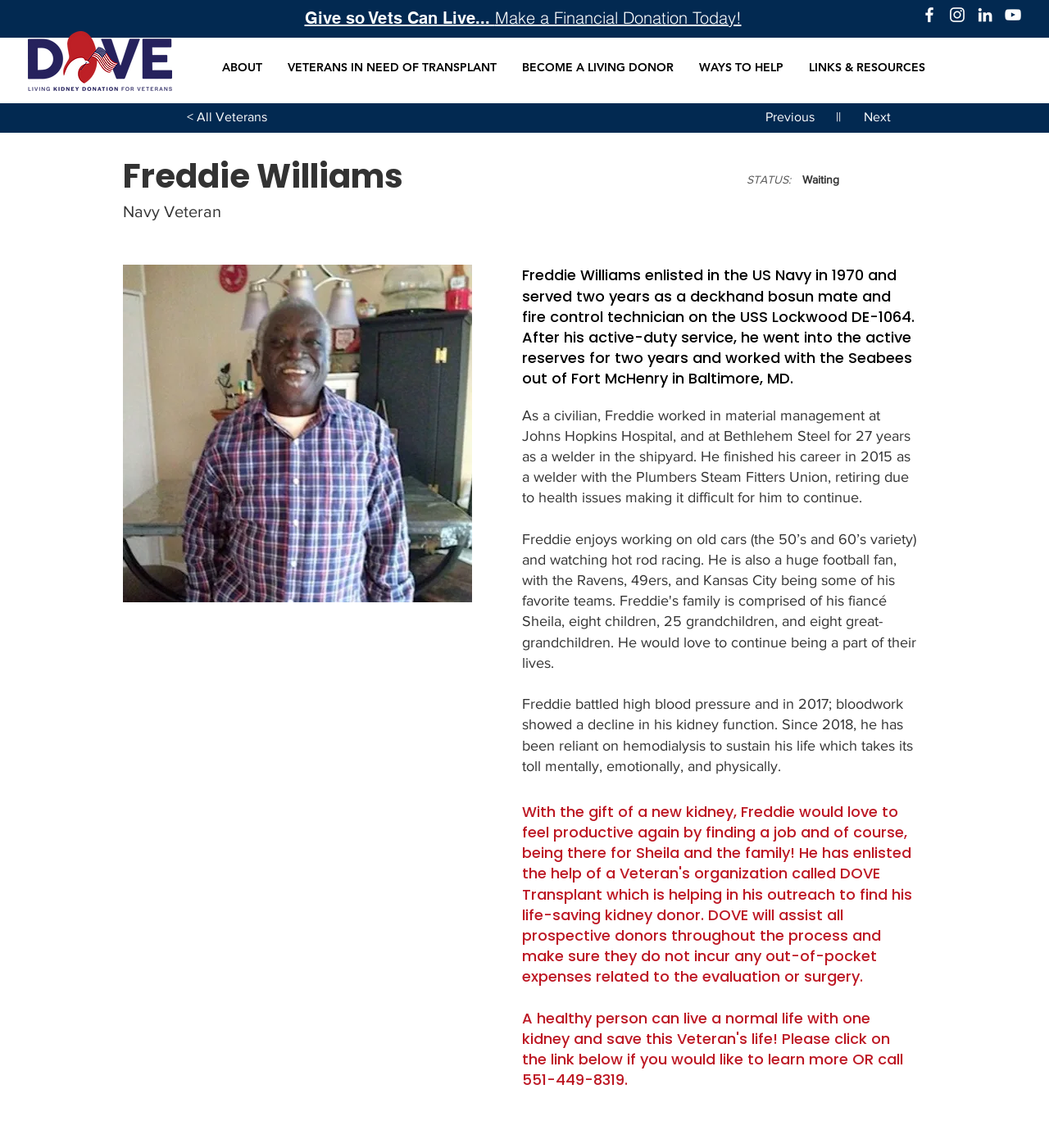Find the bounding box coordinates of the clickable area required to complete the following action: "Make a Financial Donation Today".

[0.29, 0.006, 0.707, 0.026]